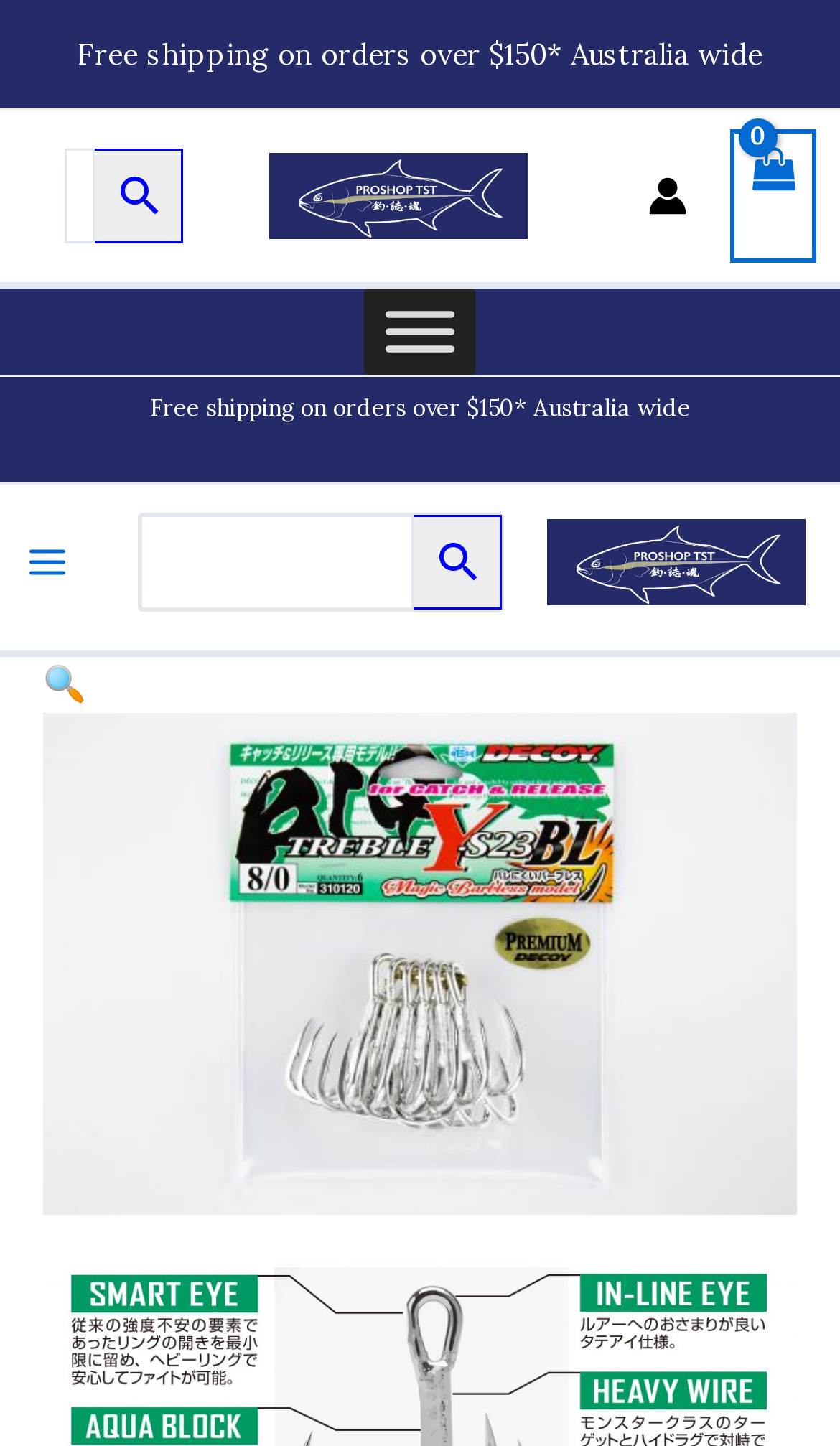How many menu buttons are there on the page?
Answer the question in as much detail as possible.

I found two button elements with the text 'Toggle Menu' and 'Main Menu', which indicates that there are two menu buttons on the page.